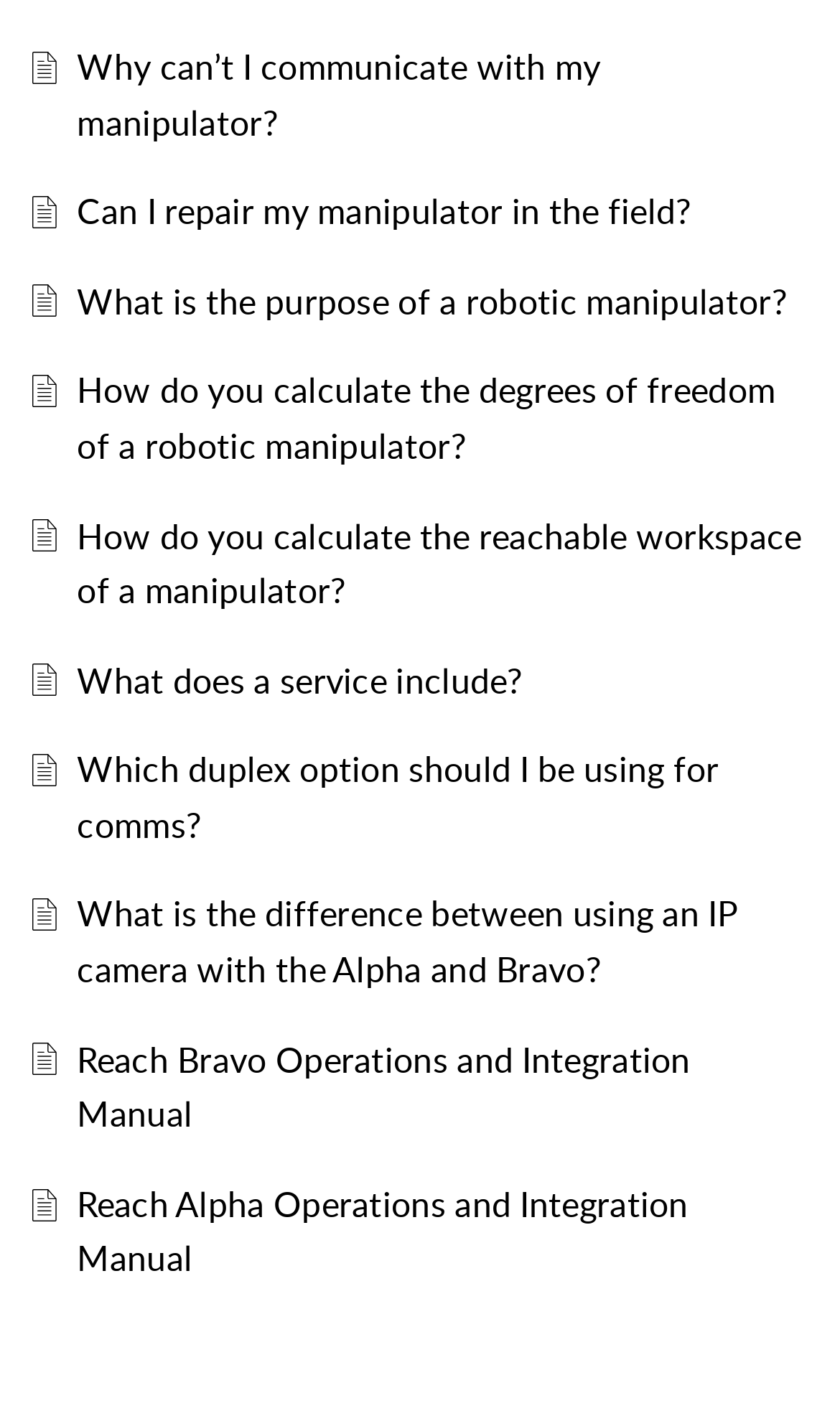Are the links on this webpage related to robotics?
Identify the answer in the screenshot and reply with a single word or phrase.

Yes